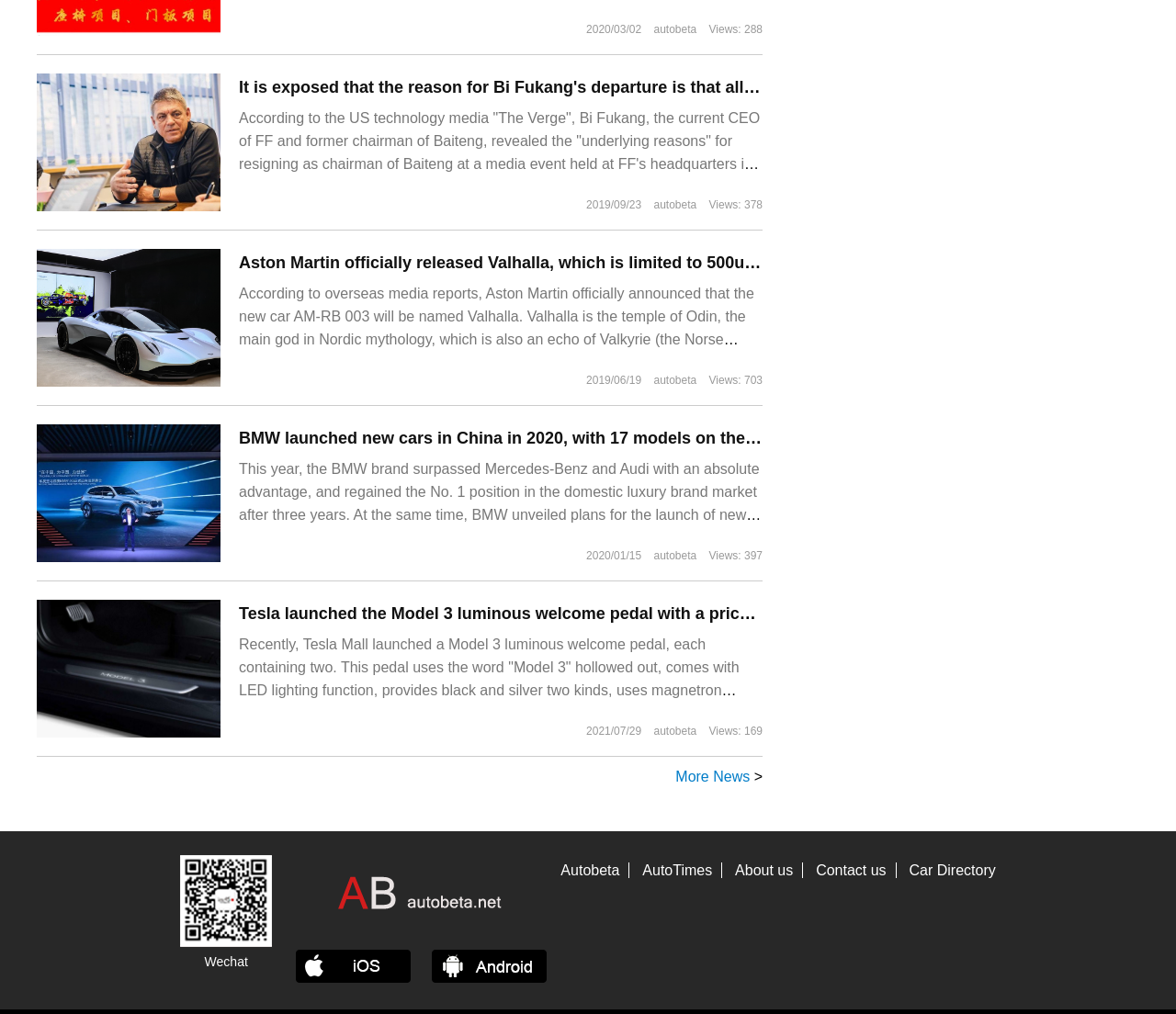What is the date of the first news article?
Using the image as a reference, answer the question with a short word or phrase.

2020/03/02